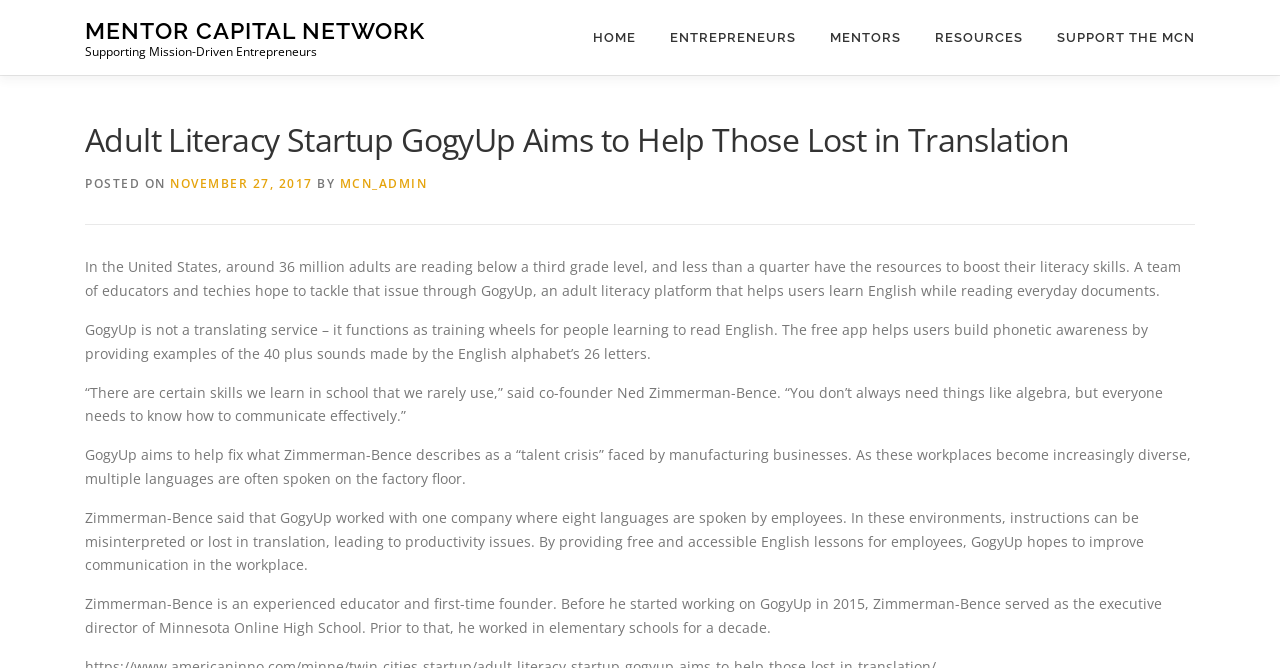Please find the bounding box coordinates of the element that you should click to achieve the following instruction: "Click on MENTOR CAPITAL NETWORK". The coordinates should be presented as four float numbers between 0 and 1: [left, top, right, bottom].

[0.066, 0.025, 0.332, 0.065]